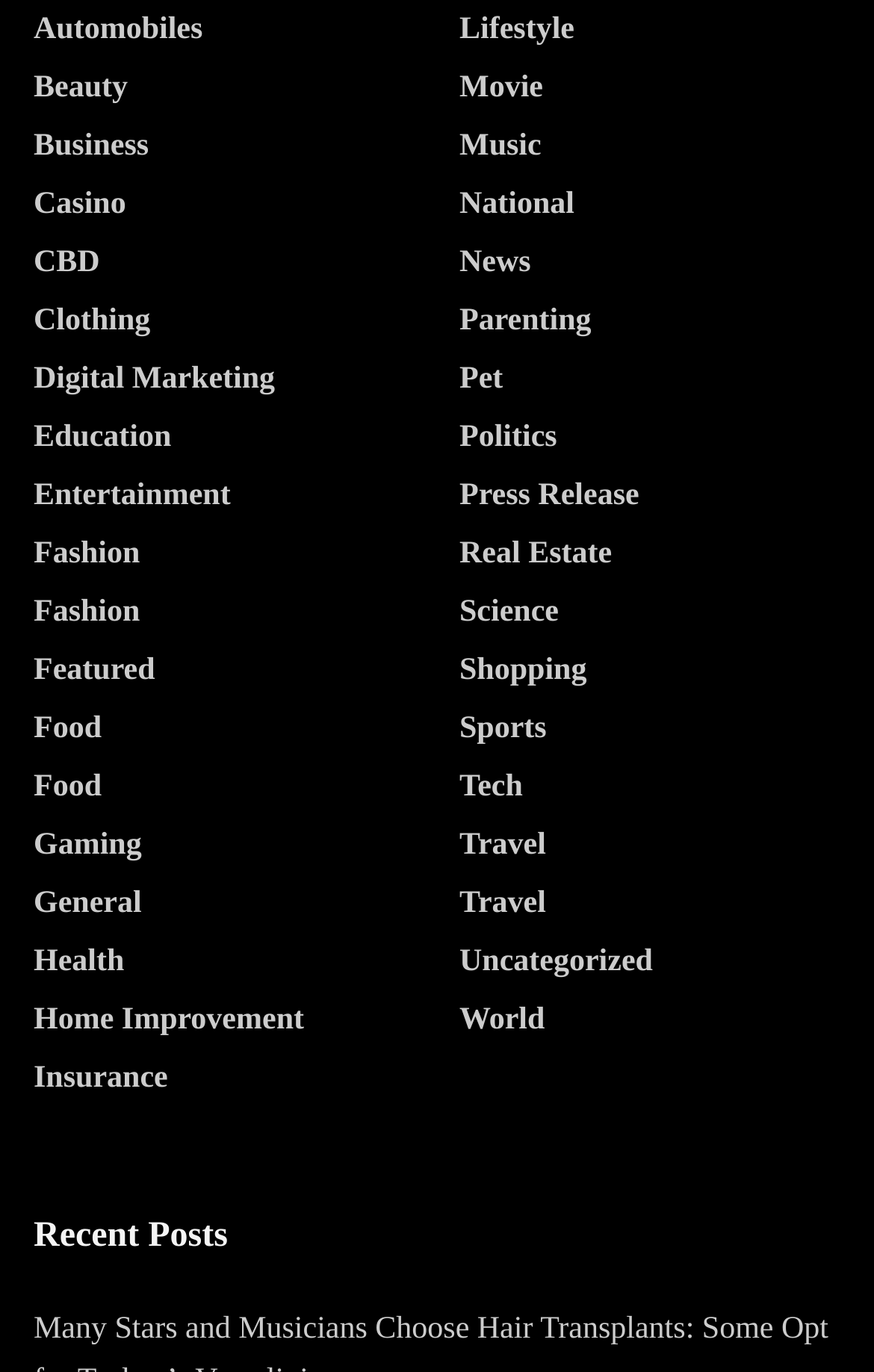Extract the bounding box for the UI element that matches this description: "Robot Education".

None